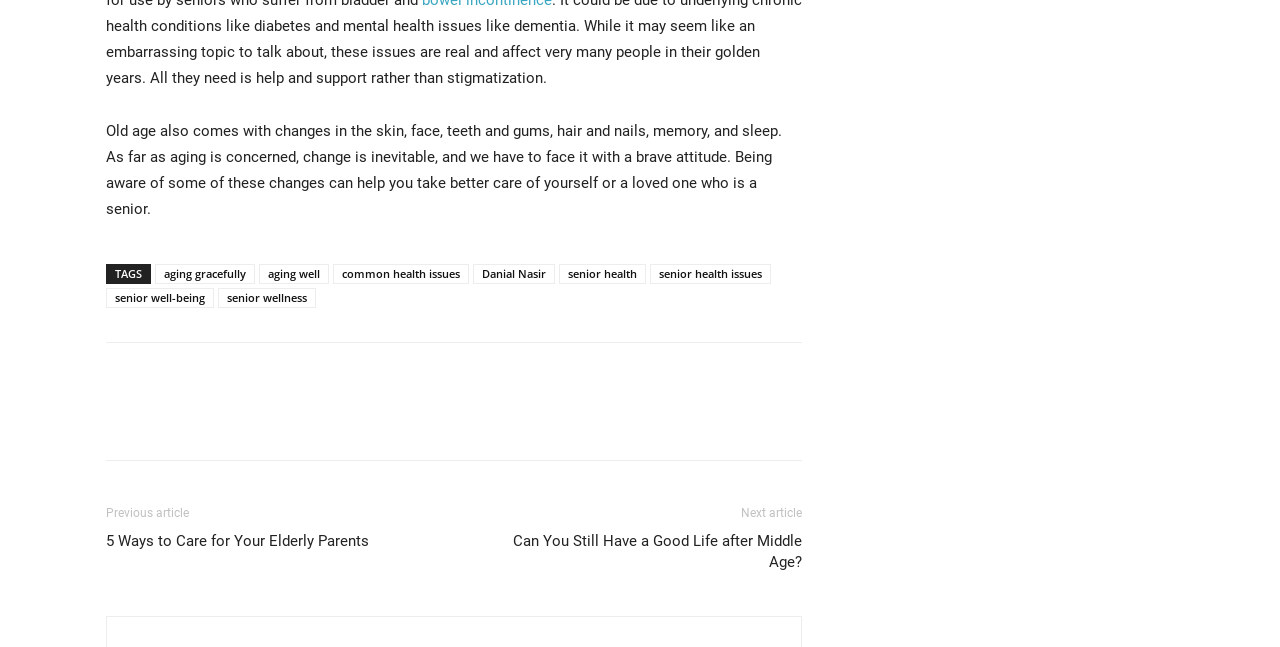What is the main topic of this article?
Examine the webpage screenshot and provide an in-depth answer to the question.

The main topic of this article is aging, as indicated by the static text 'Old age also comes with changes in the skin, face, teeth and gums, hair and nails, memory, and sleep.' at the top of the page.